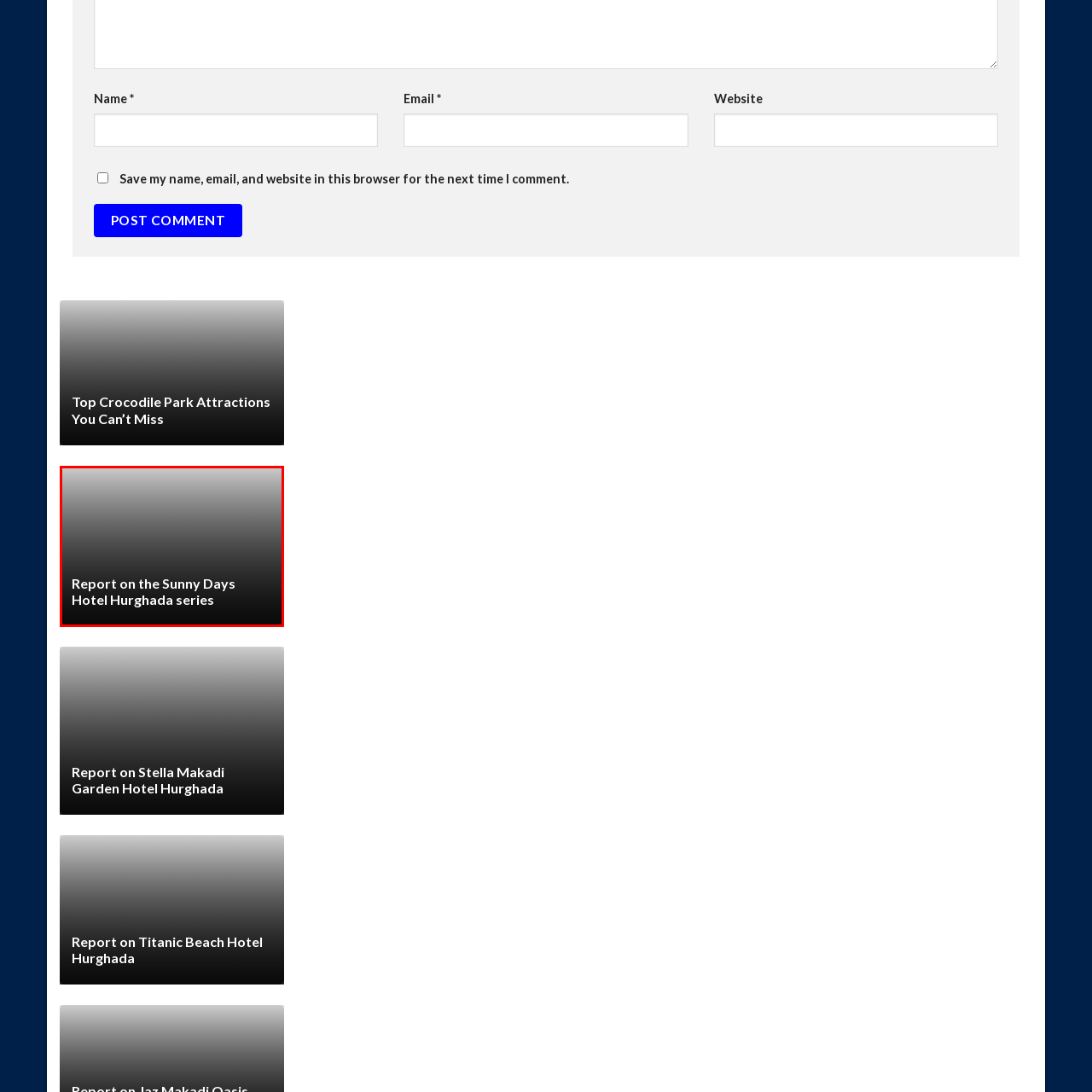Take a close look at the image marked with a red boundary and thoroughly answer the ensuing question using the information observed in the image:
What is the purpose of this title card?

This title card likely serves as an introduction to a series of reports detailing experiences or reviews related to the Sunny Days Hotel in Hurghada, an attractive destination in Egypt known for its beautiful beaches and hospitality.